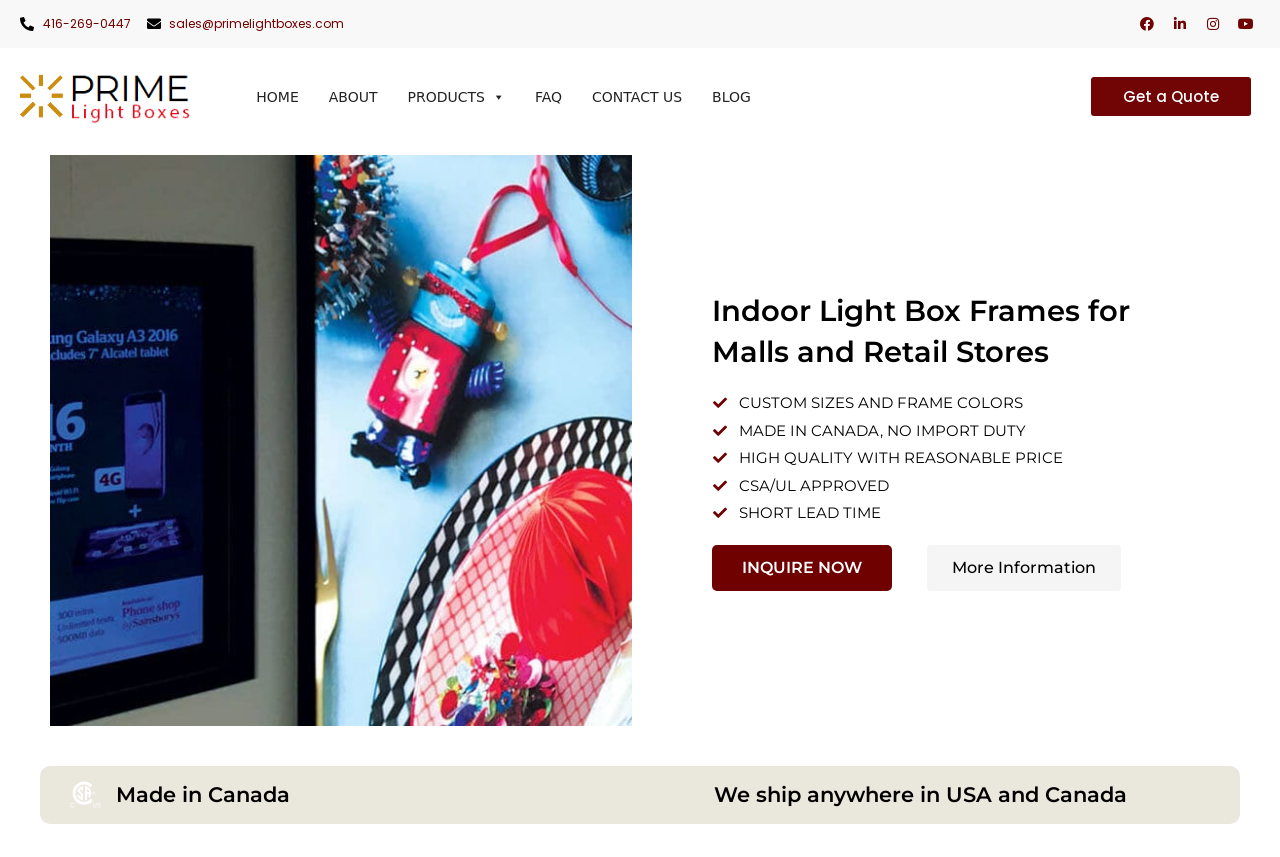What is the phone number to contact?
Answer the question using a single word or phrase, according to the image.

416-269-0447